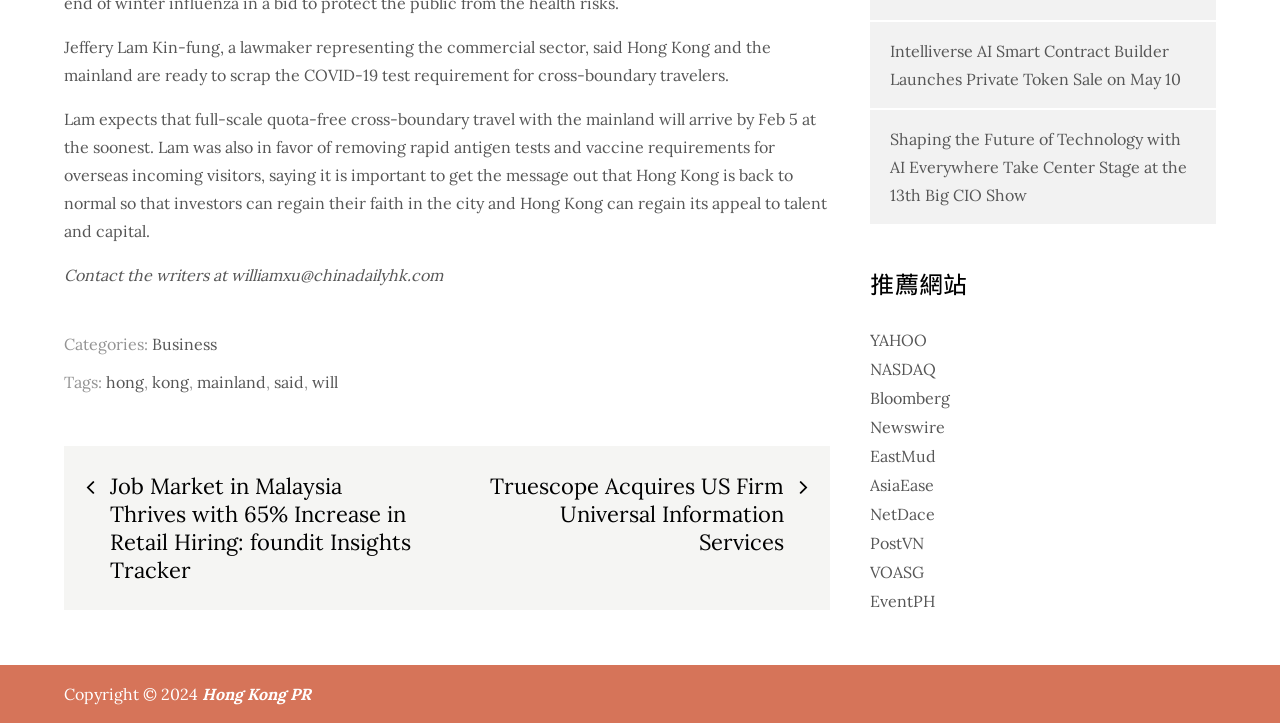Find the bounding box of the web element that fits this description: "Hong Kong PR".

[0.158, 0.946, 0.243, 0.974]